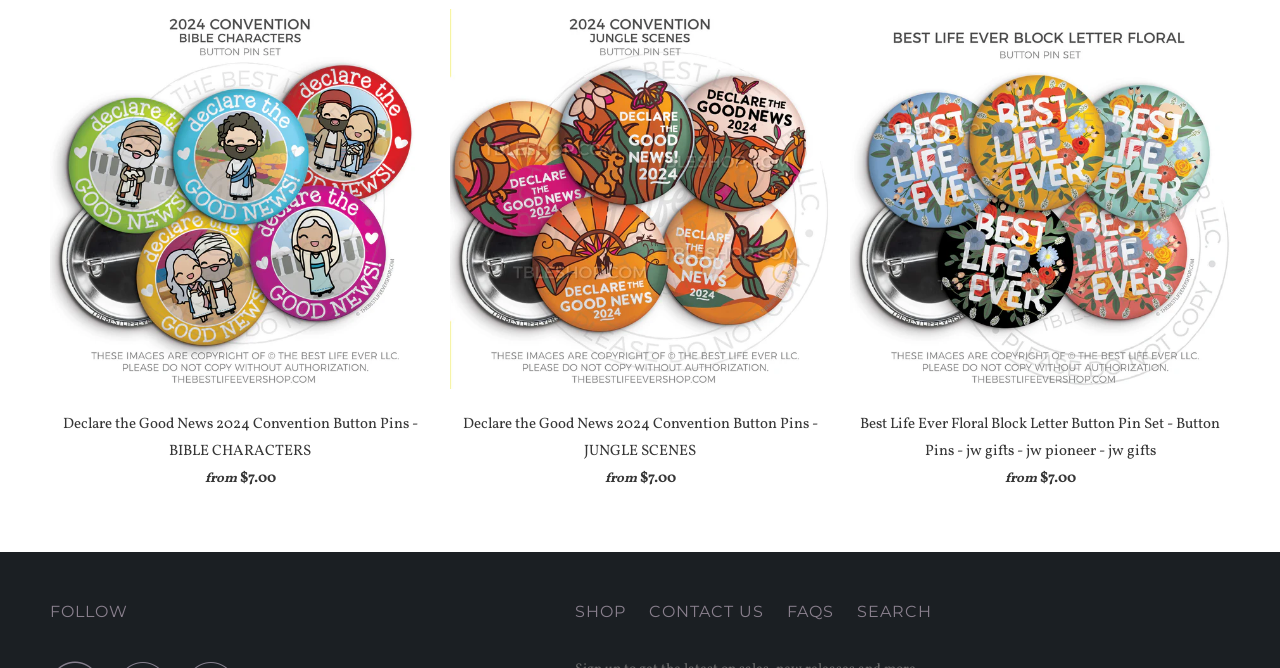Provide the bounding box coordinates in the format (top-left x, top-left y, bottom-right x, bottom-right y). All values are floating point numbers between 0 and 1. Determine the bounding box coordinate of the UI element described as: Contact Us

[0.507, 0.895, 0.597, 0.935]